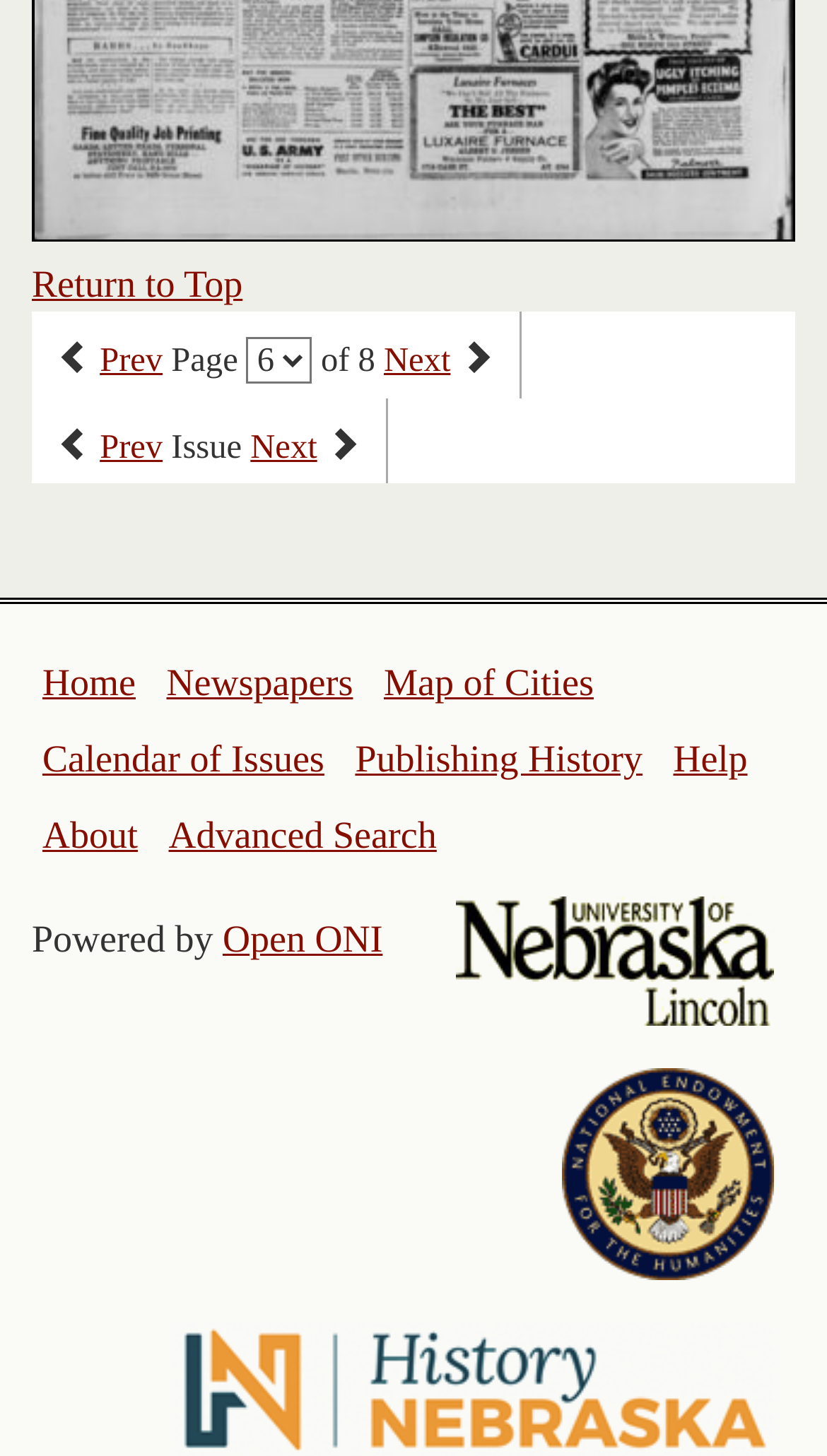How many main sections are on the webpage?
Use the image to give a comprehensive and detailed response to the question.

I analyzed the webpage structure and identified three main sections: the top navigation section, the middle pagination section, and the bottom section with logos and links.